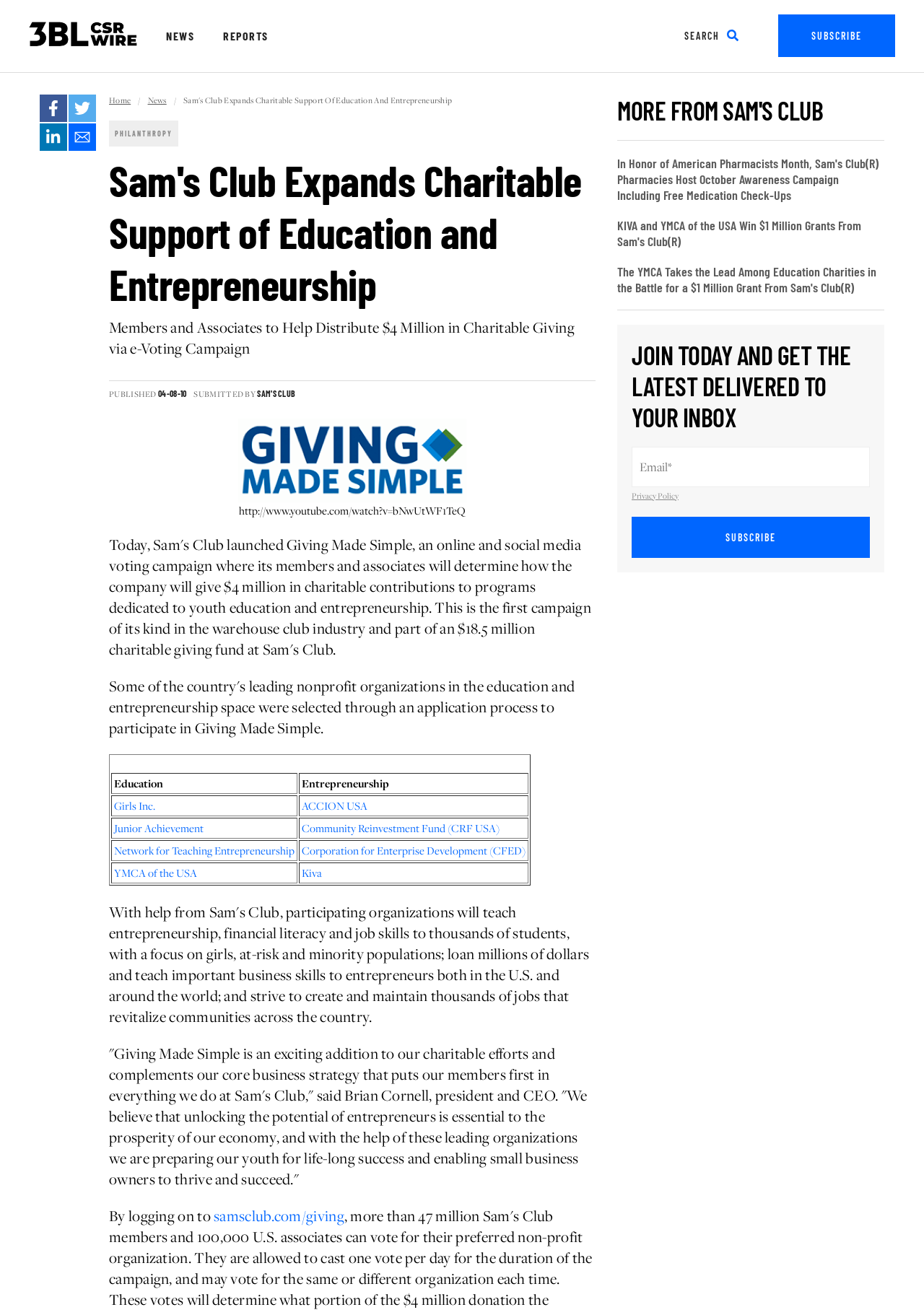Based on the element description: "Junior Achievement", identify the bounding box coordinates for this UI element. The coordinates must be four float numbers between 0 and 1, listed as [left, top, right, bottom].

[0.123, 0.624, 0.22, 0.636]